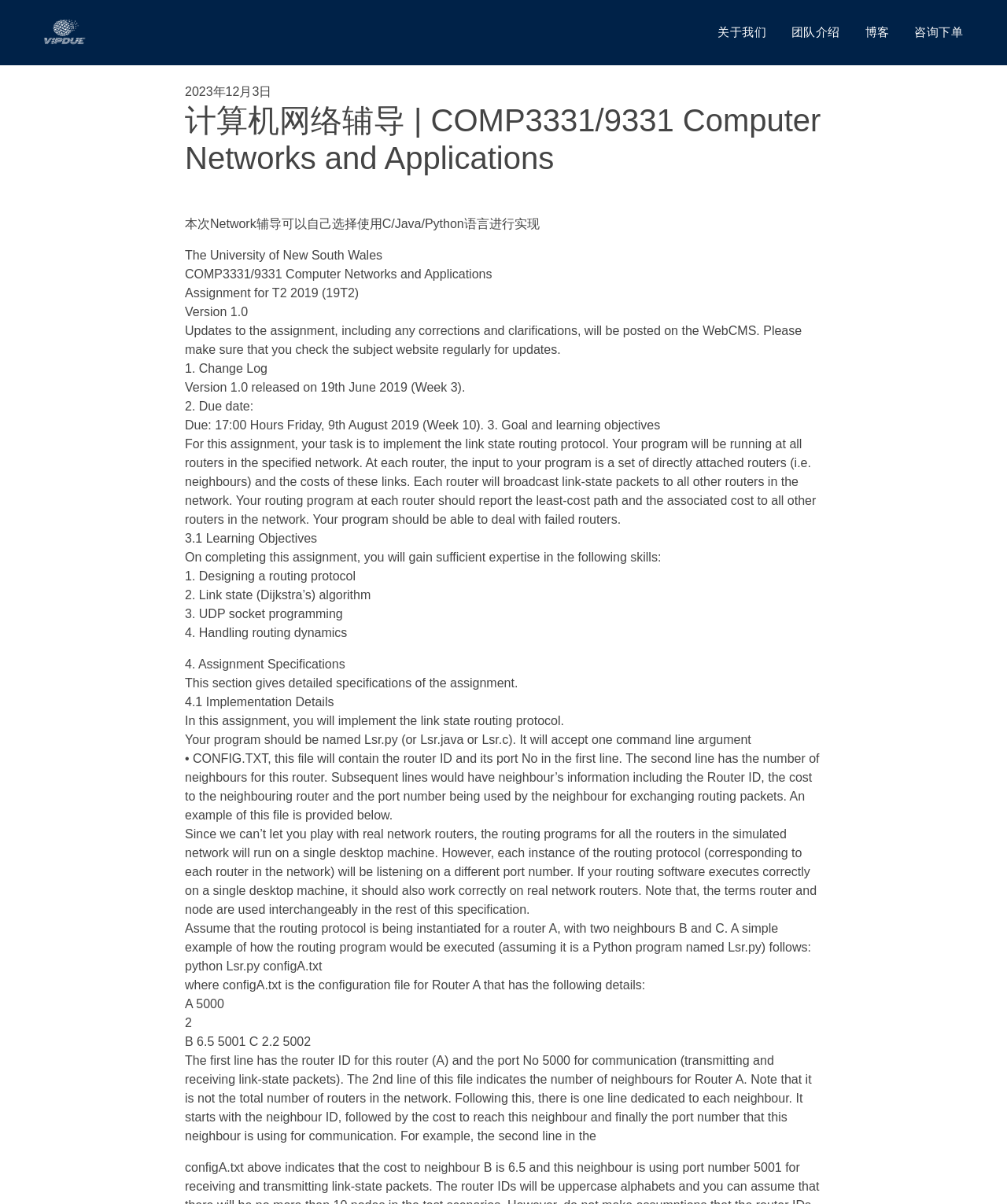What is the assignment for?
From the details in the image, answer the question comprehensively.

Based on the webpage content, the assignment is for COMP3331/9331 Computer Networks and Applications, which is a course at the University of New South Wales.